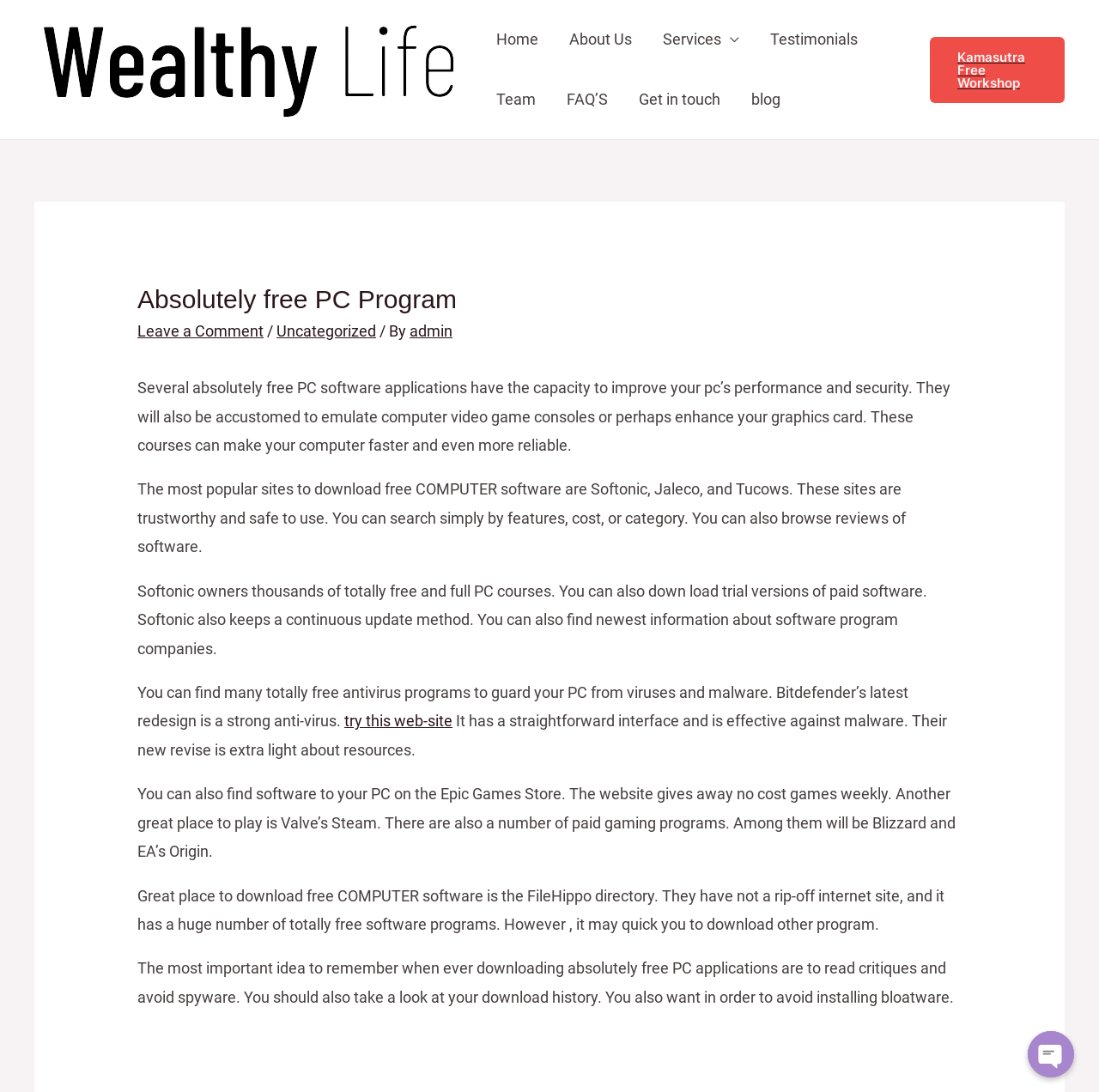Extract the main heading text from the webpage.

Absolutely free PC Program